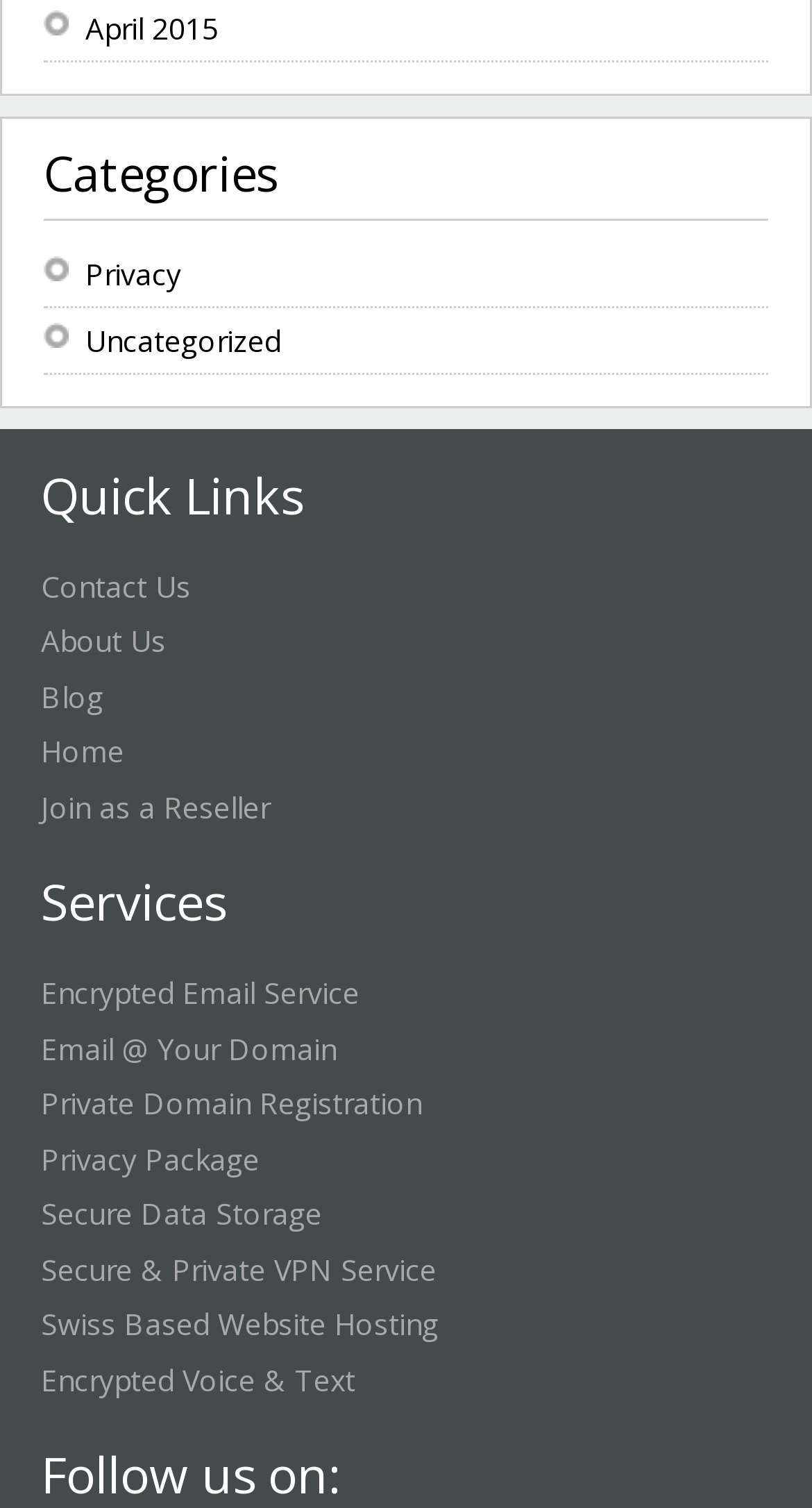Identify the bounding box coordinates for the element you need to click to achieve the following task: "Check out the blog". The coordinates must be four float values ranging from 0 to 1, formatted as [left, top, right, bottom].

[0.05, 0.448, 0.127, 0.475]